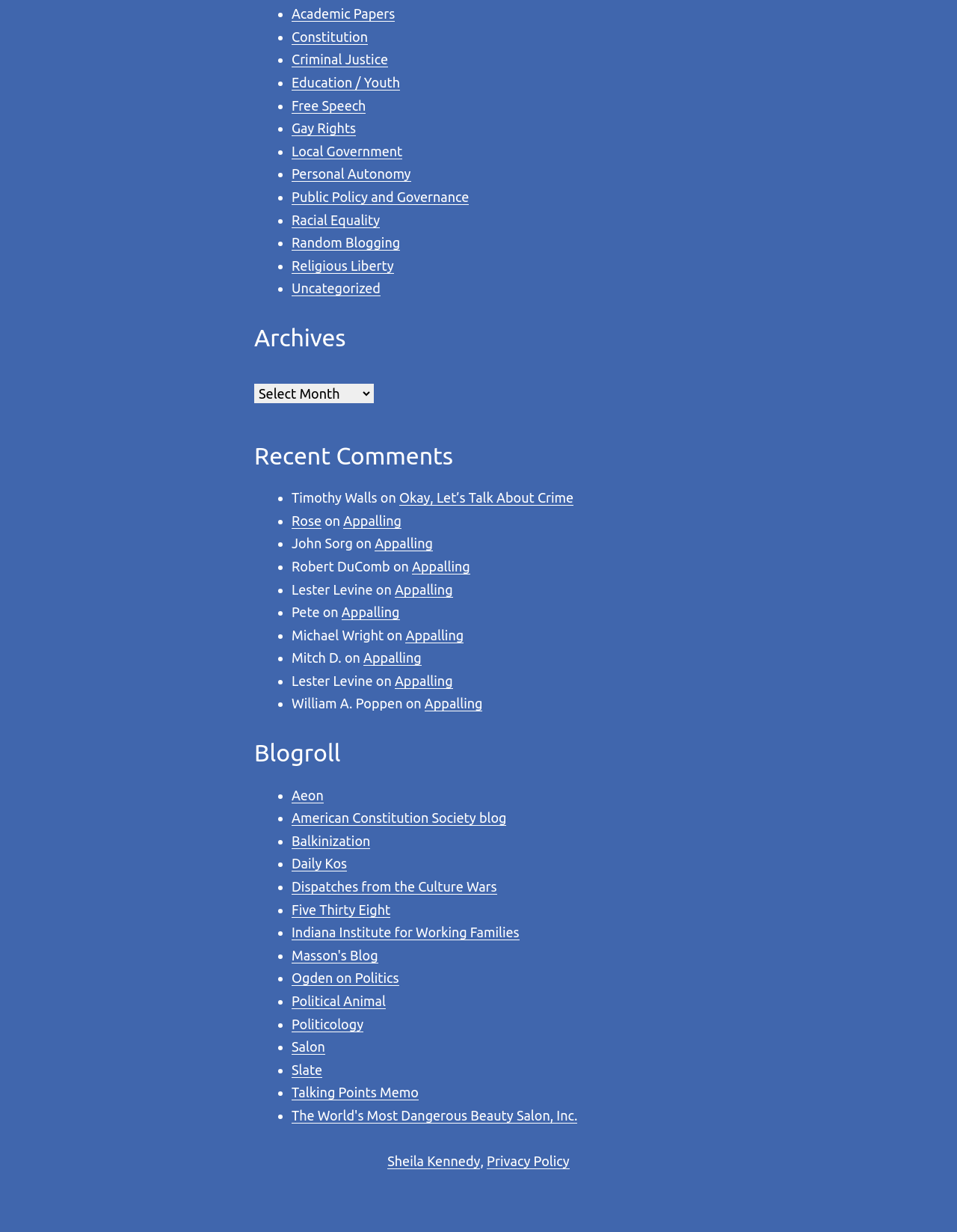Locate the bounding box coordinates of the clickable area needed to fulfill the instruction: "Visit 'Aeon'".

[0.305, 0.639, 0.338, 0.652]